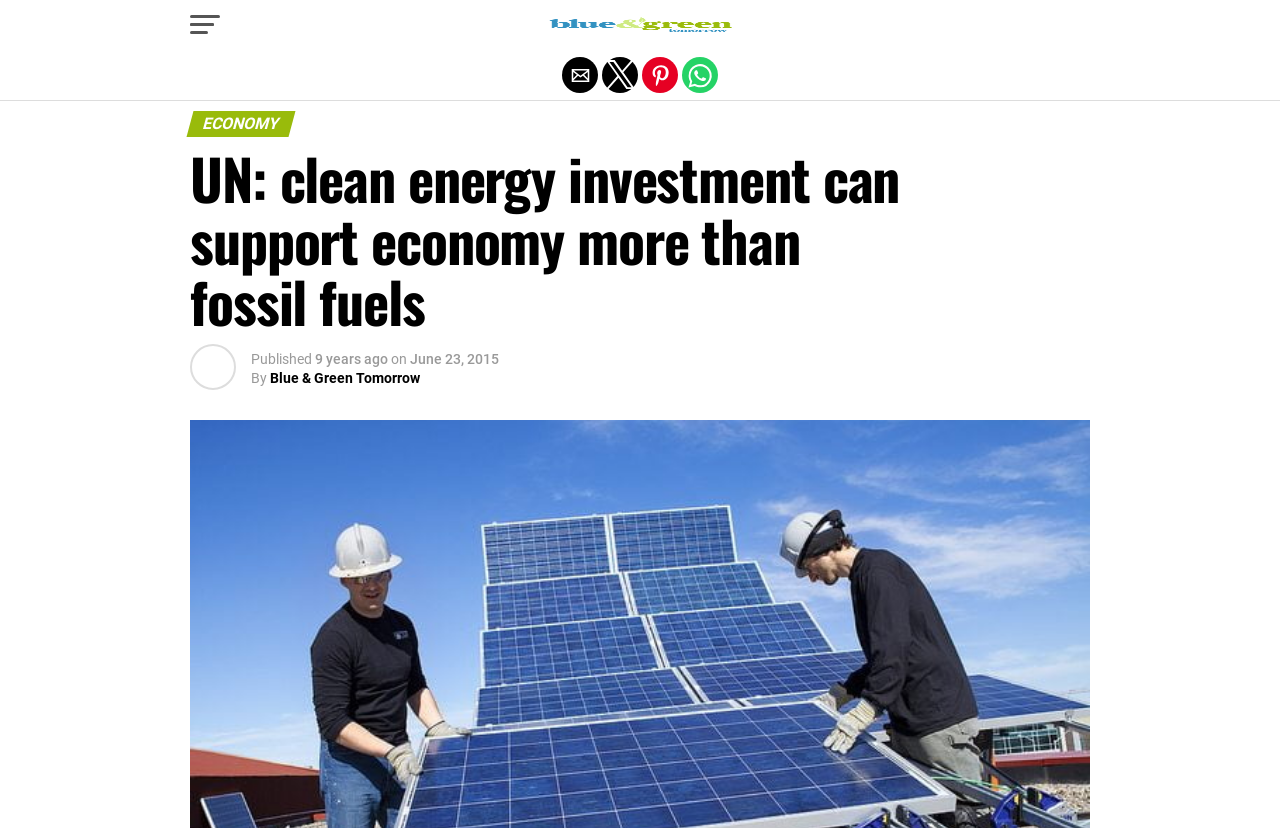Extract the bounding box coordinates for the described element: "aria-label="Share by pinterest"". The coordinates should be represented as four float numbers between 0 and 1: [left, top, right, bottom].

[0.502, 0.069, 0.53, 0.112]